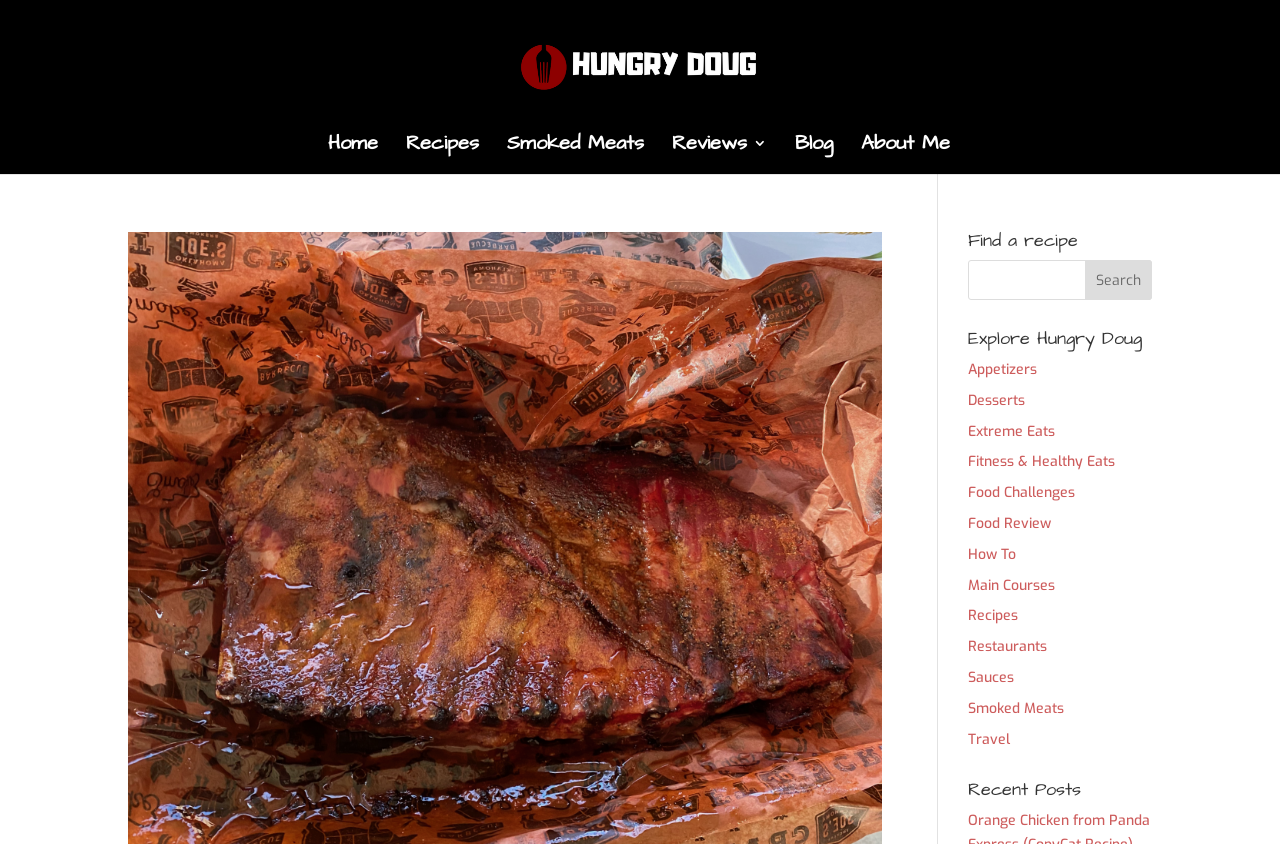Please indicate the bounding box coordinates of the element's region to be clicked to achieve the instruction: "Go to Smoked Meats page". Provide the coordinates as four float numbers between 0 and 1, i.e., [left, top, right, bottom].

[0.396, 0.161, 0.503, 0.206]